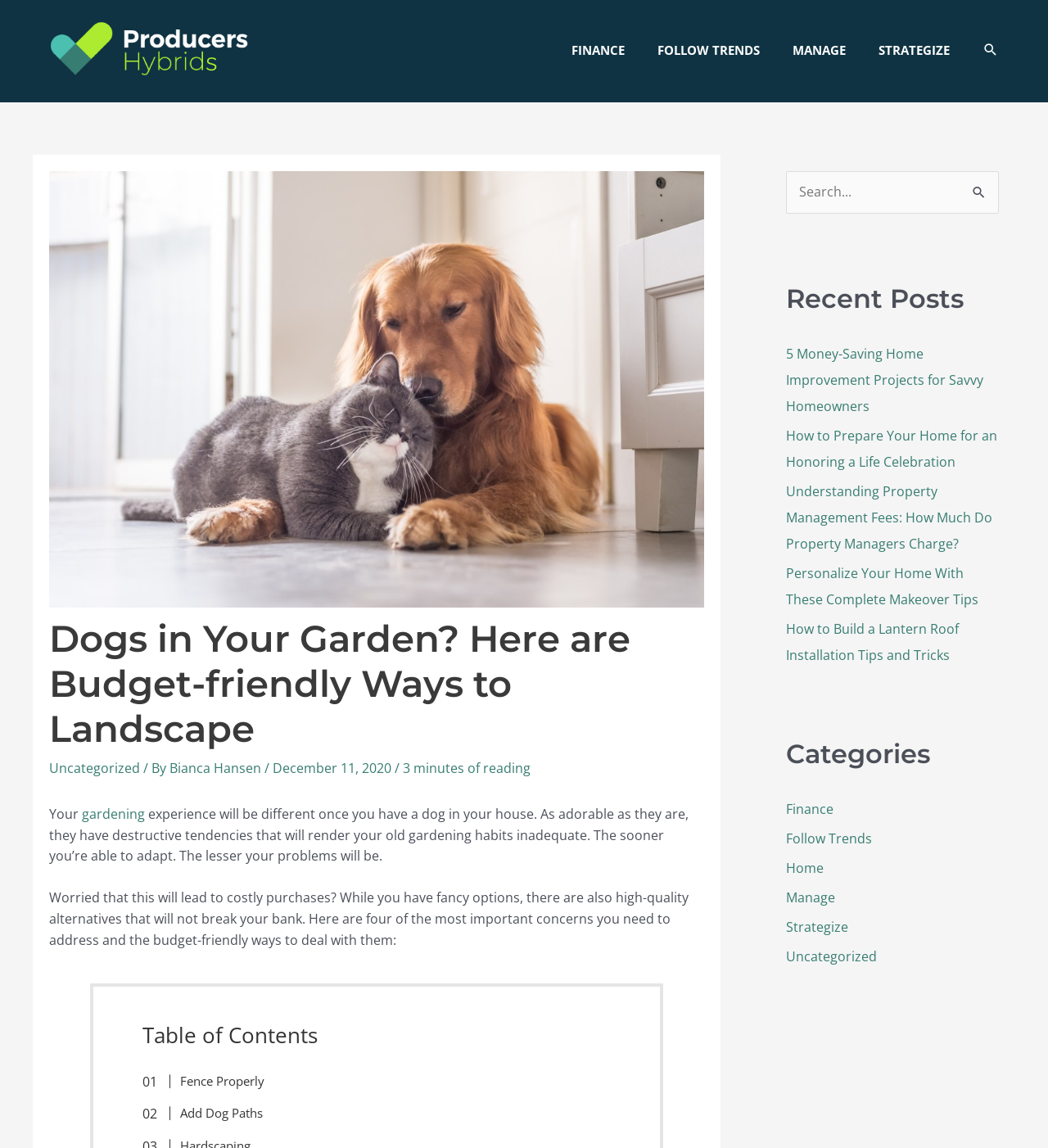Determine the bounding box for the described HTML element: "Fence Properly". Ensure the coordinates are four float numbers between 0 and 1 in the format [left, top, right, bottom].

[0.152, 0.933, 0.252, 0.95]